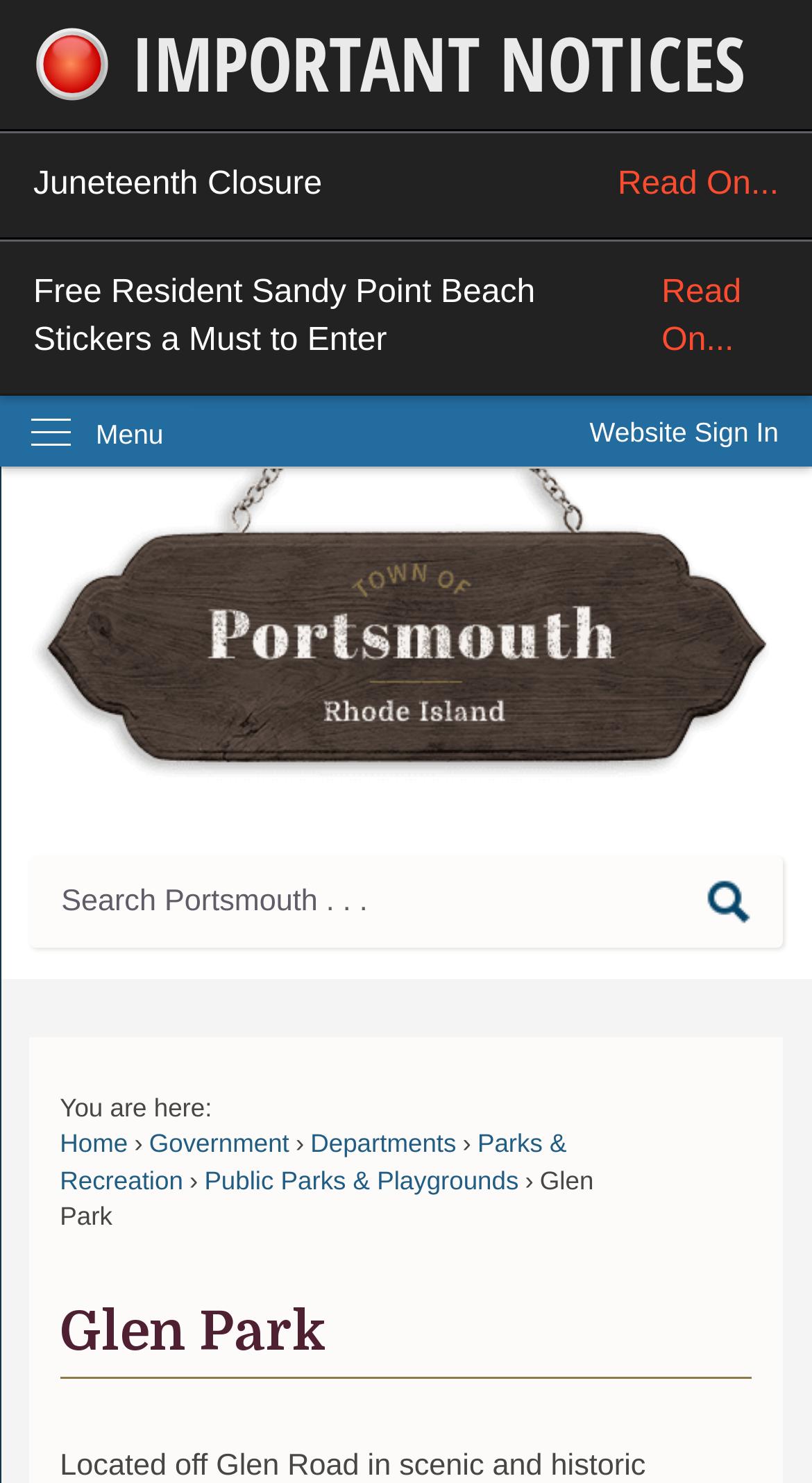Please respond to the question using a single word or phrase:
What is the search function for?

Site Search